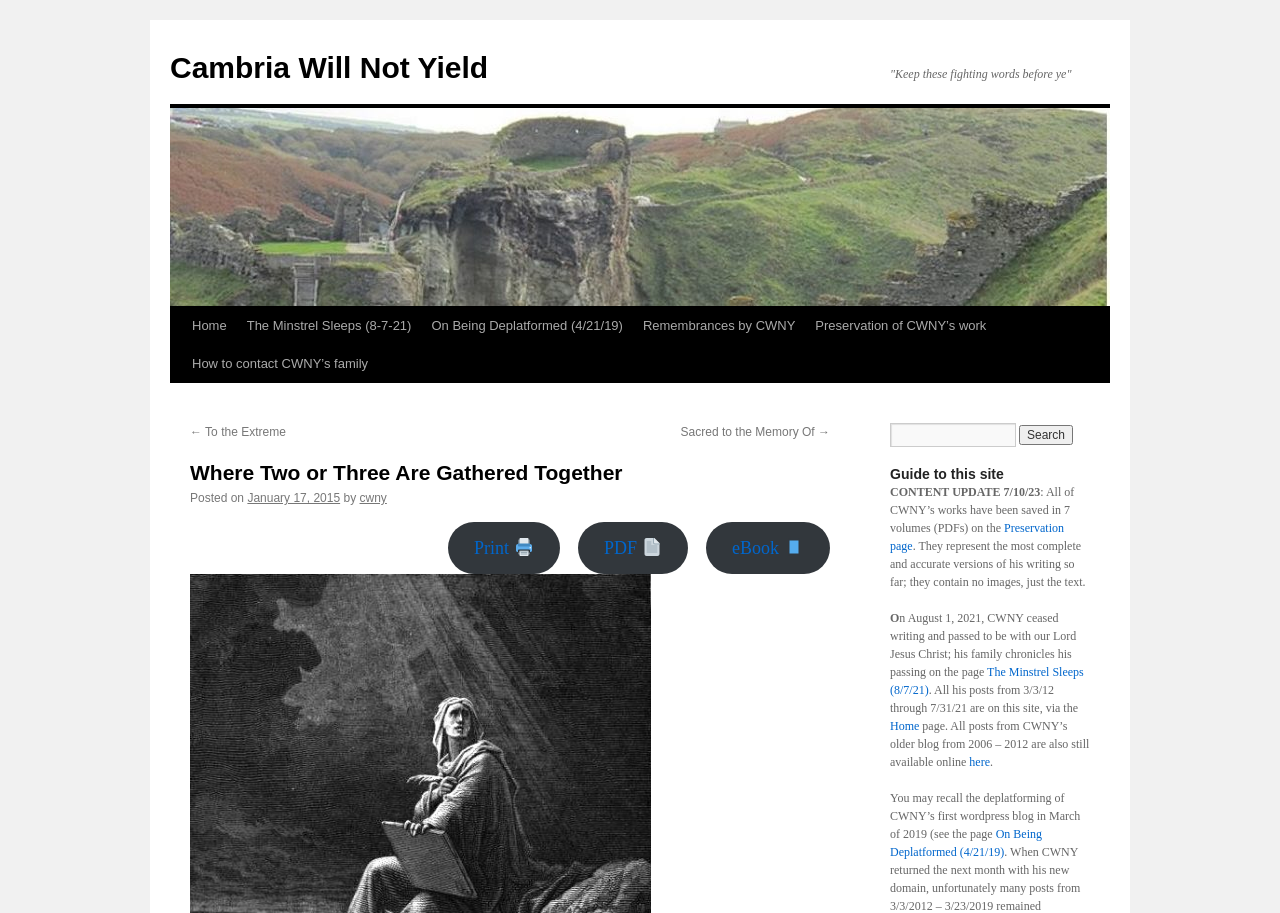Please identify the coordinates of the bounding box for the clickable region that will accomplish this instruction: "Search for something".

[0.695, 0.463, 0.852, 0.49]